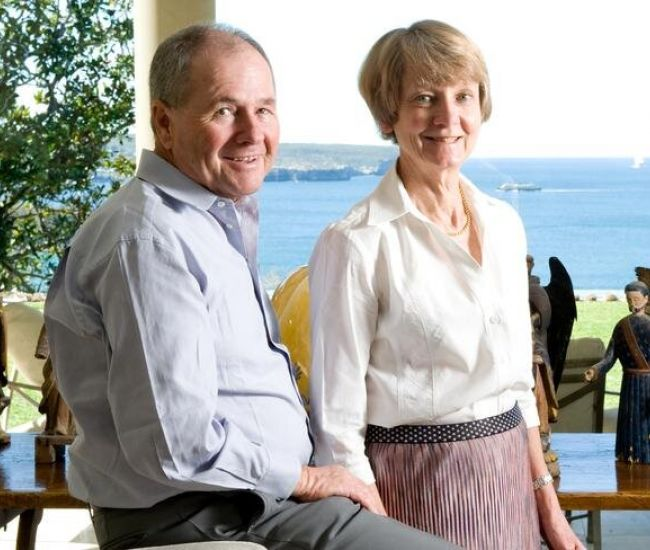How many children does Neil Balnaves have?
Using the visual information, reply with a single word or short phrase.

Three